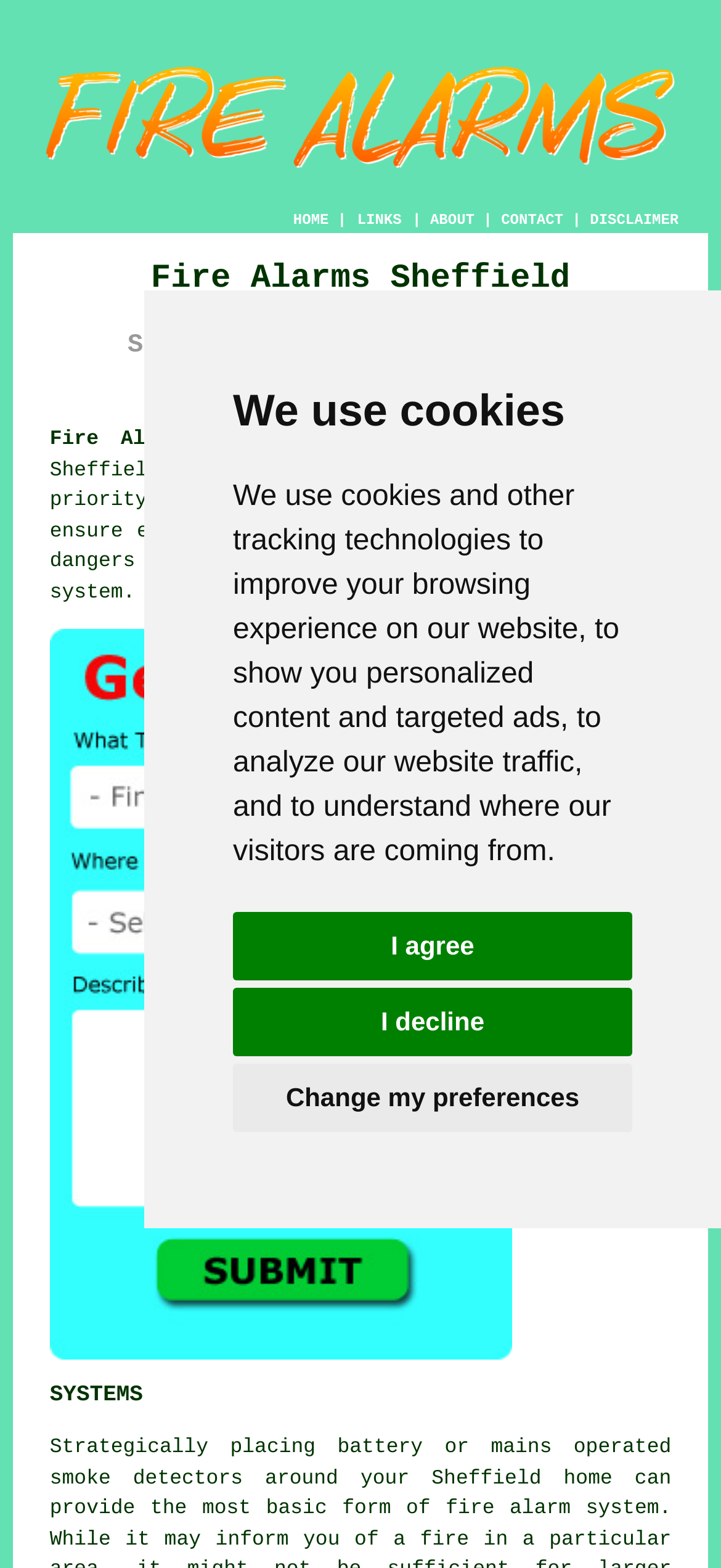Find and specify the bounding box coordinates that correspond to the clickable region for the instruction: "Click the CONTACT link".

[0.695, 0.135, 0.781, 0.146]